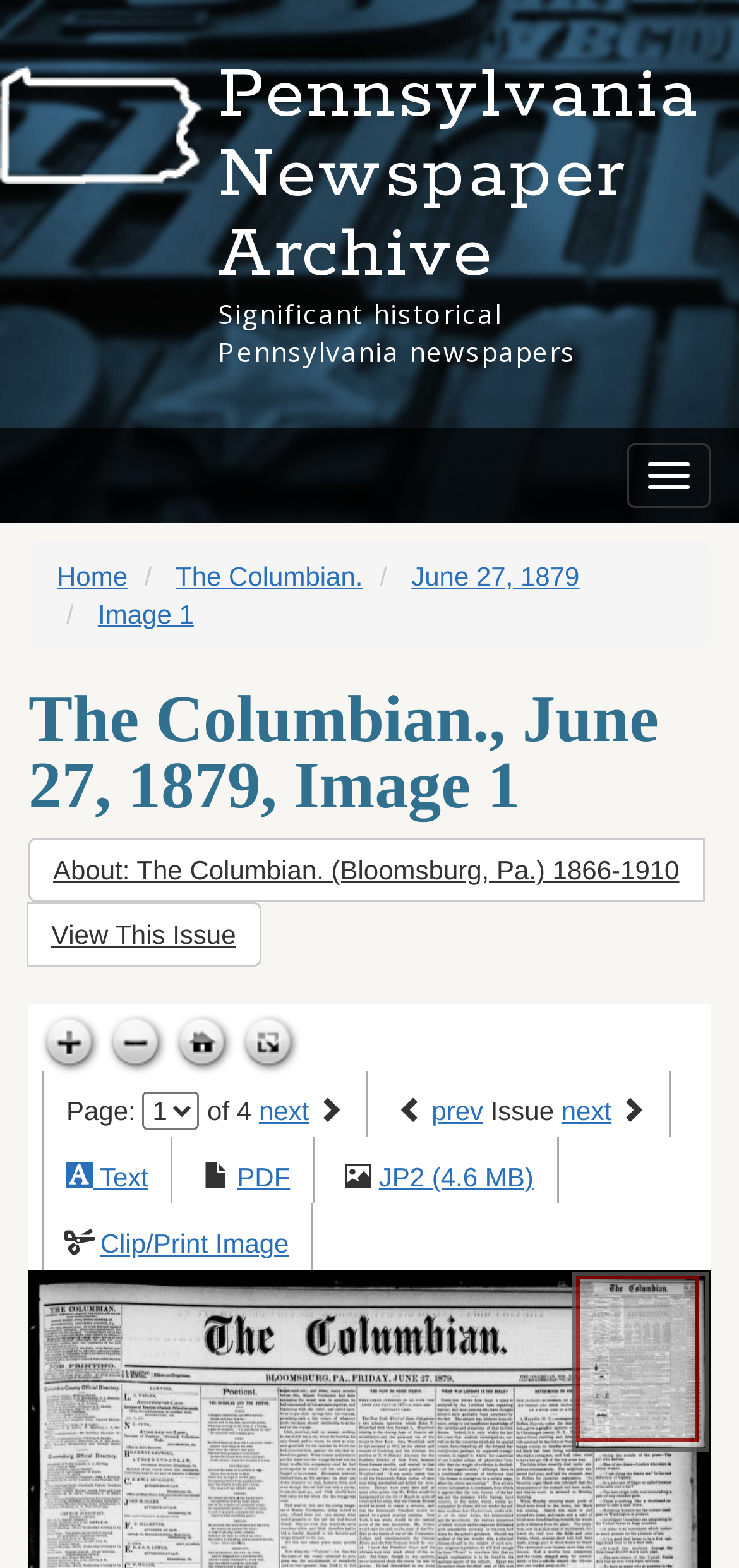Pinpoint the bounding box coordinates of the clickable element needed to complete the instruction: "View This Issue". The coordinates should be provided as four float numbers between 0 and 1: [left, top, right, bottom].

[0.036, 0.575, 0.353, 0.616]